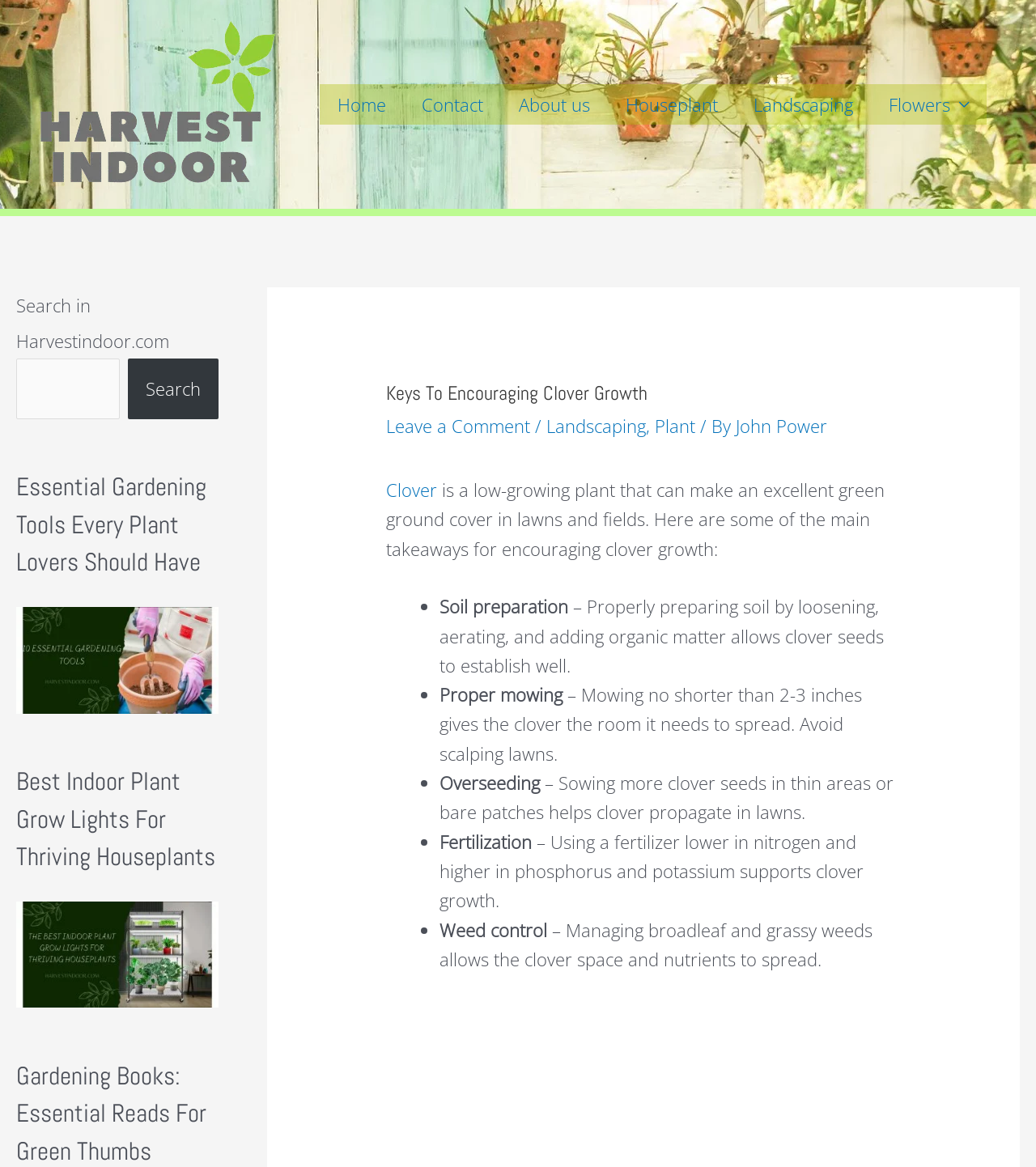Illustrate the webpage thoroughly, mentioning all important details.

This webpage is about encouraging clover growth, with a focus on providing tips and advice for lawn care. At the top of the page, there is a navigation menu with links to different sections of the website, including "Home", "Contact", "About us", "Houseplant", "Landscaping", and "Flowers". Below the navigation menu, there is a search bar with a button to search the website.

On the left side of the page, there are three sections with headings and links to related articles. The first section is about essential gardening tools, with a link to an article and an image. The second section is about indoor plant grow lights, with a link to an article and an image. The third section is about the current article, "Keys to Encouraging Clover Growth", with a heading and a brief introduction to the topic.

The main content of the page is divided into sections, each with a bullet point and a brief description. The sections are: "Soil preparation", "Proper mowing", "Overseeding", "Fertilization", and "Weed control". Each section provides a brief explanation of the importance of each step in encouraging clover growth.

At the top of the main content, there is a header with links to related categories, including "Landscaping" and "Plant". There is also a link to the author of the article, "John Power".